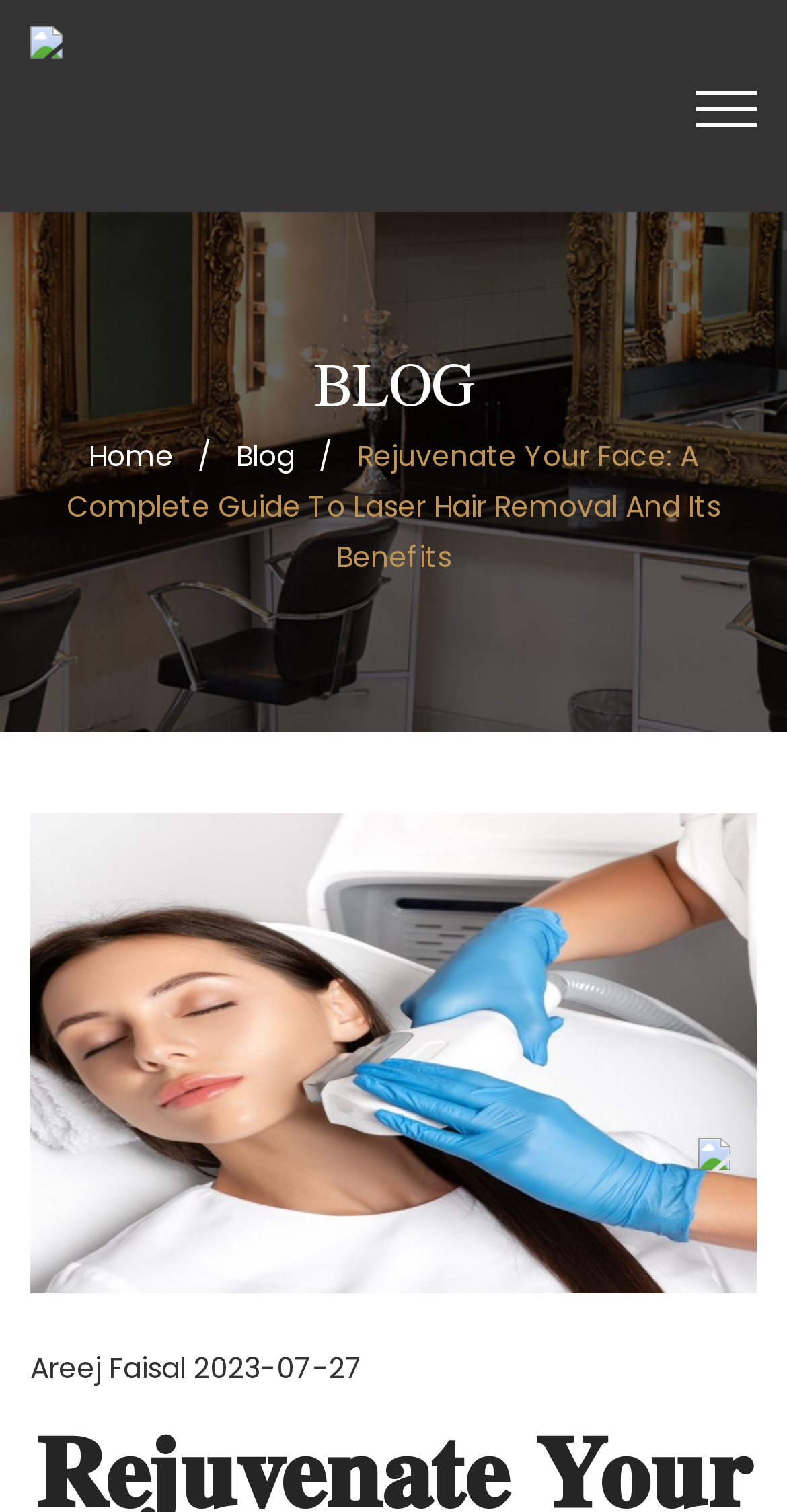Using the element description: "home", determine the bounding box coordinates. The coordinates should be in the format [left, top, right, bottom], with values between 0 and 1.

[0.113, 0.288, 0.221, 0.315]